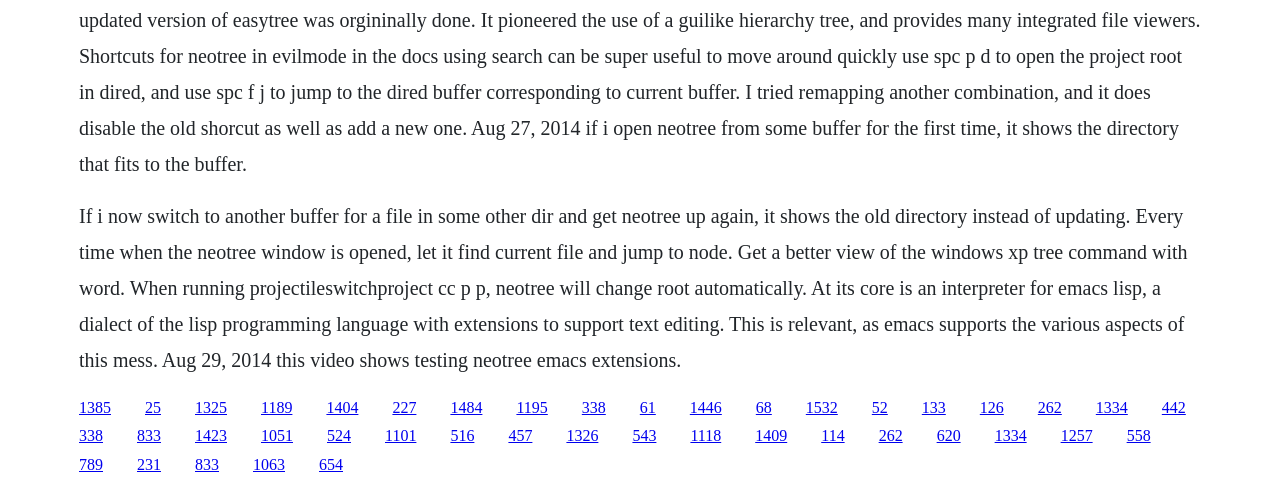What is the issue with Neotree mentioned on the webpage?
Use the information from the screenshot to give a comprehensive response to the question.

The issue with Neotree mentioned on the webpage is that it does not update the directory when switching to another buffer for a file in a different directory, which can be inferred from the text content of the StaticText element with ID 142.